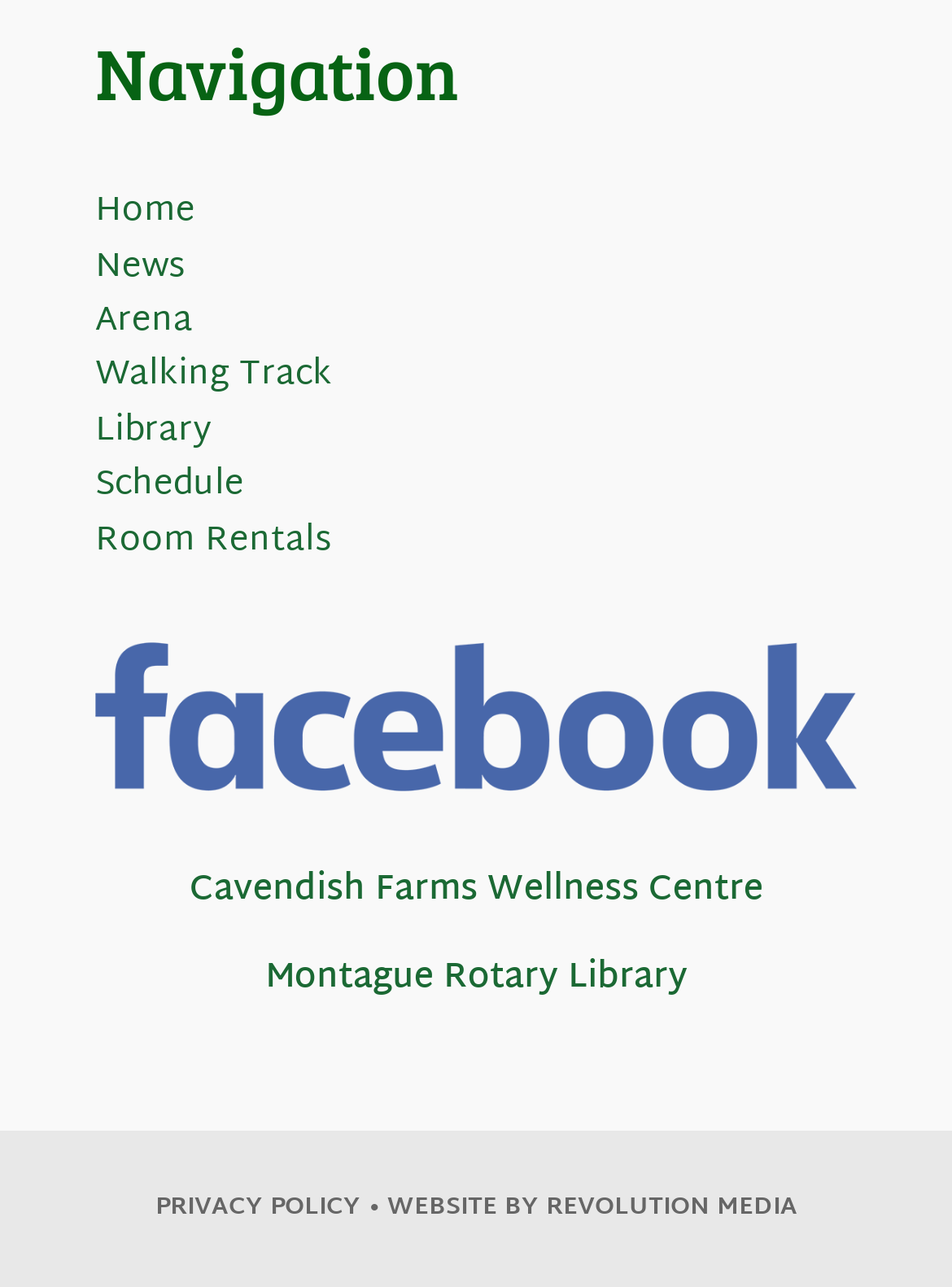What is the name of the wellness centre mentioned on the page?
We need a detailed and meticulous answer to the question.

I found a link on the page that mentions the 'Cavendish Farms Wellness Centre', which is likely a wellness centre mentioned on the page.